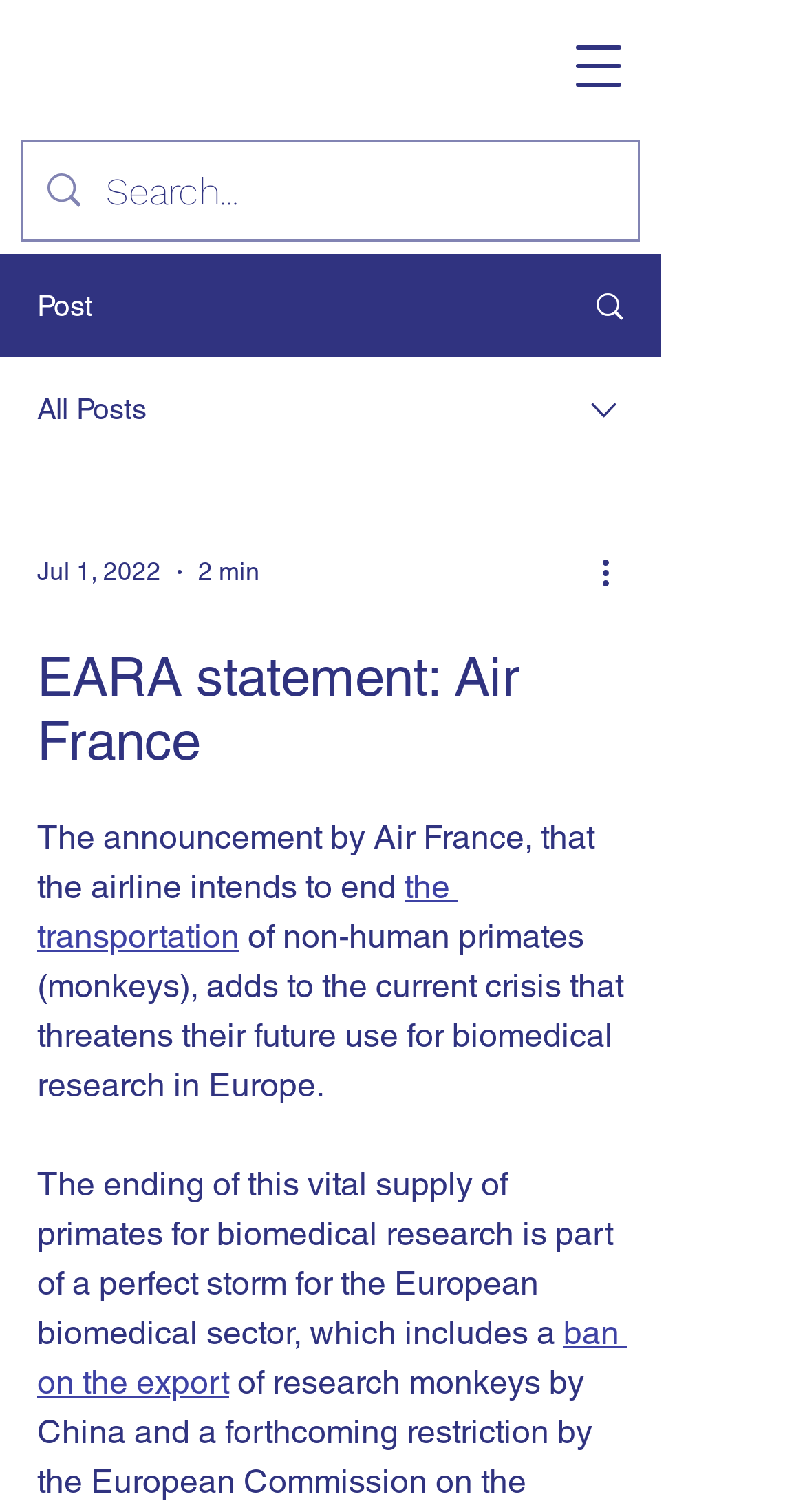What is the topic of the post? Analyze the screenshot and reply with just one word or a short phrase.

Air France